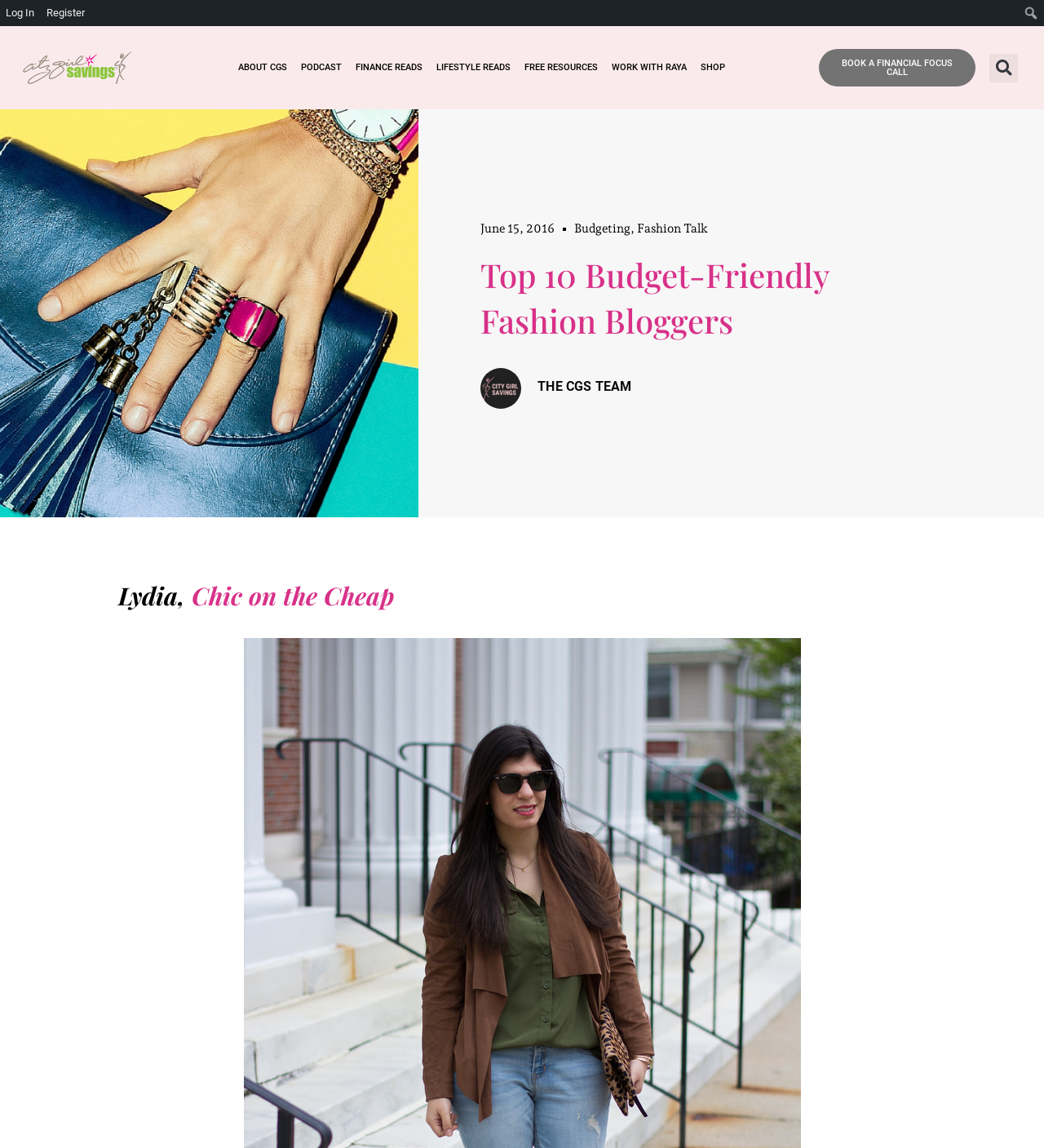Find the bounding box coordinates for the element described here: "Work with Raya".

[0.586, 0.052, 0.658, 0.066]